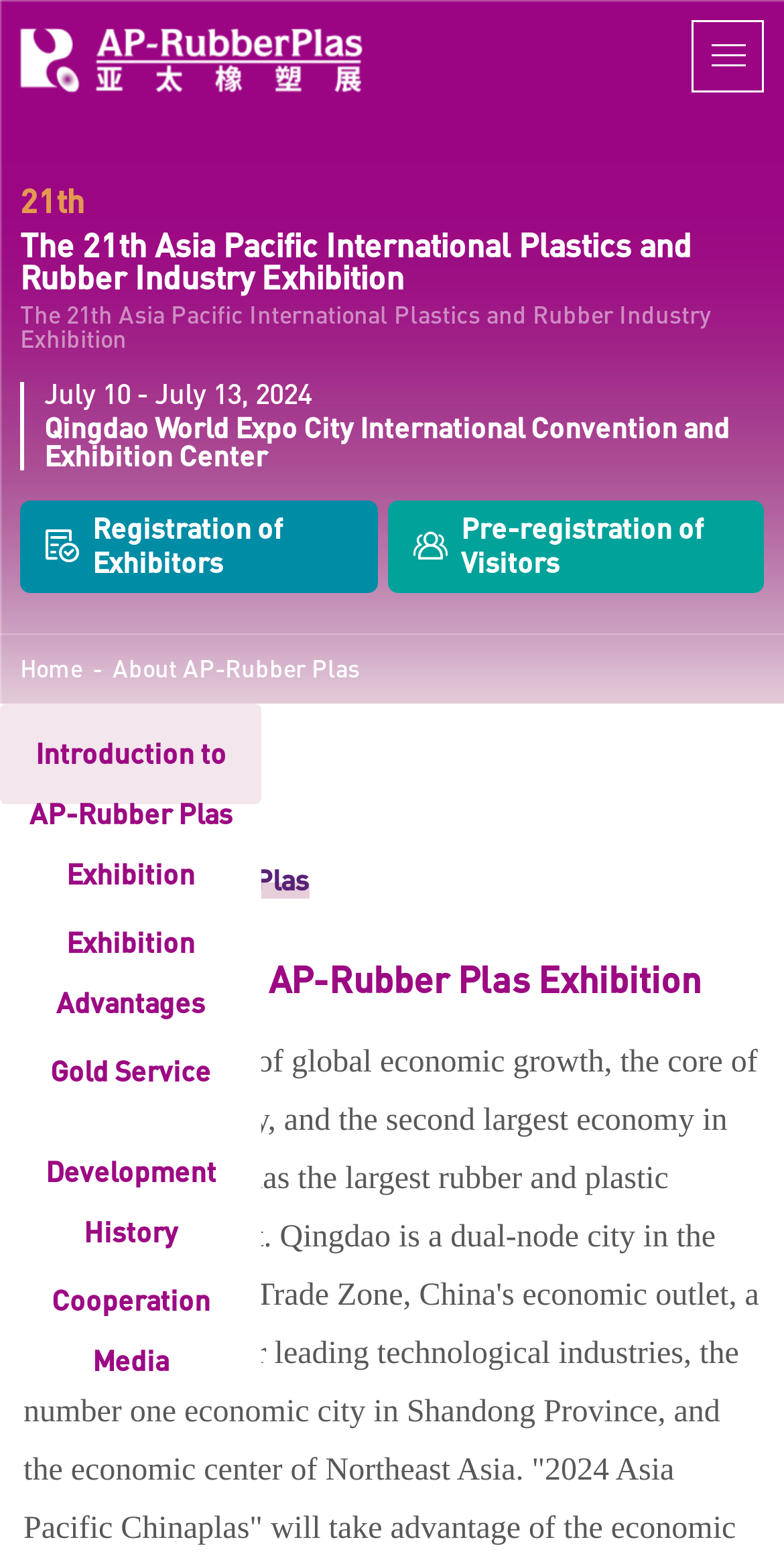Answer this question using a single word or a brief phrase:
What is the theme of the exhibition?

Plastics and Rubber Industry